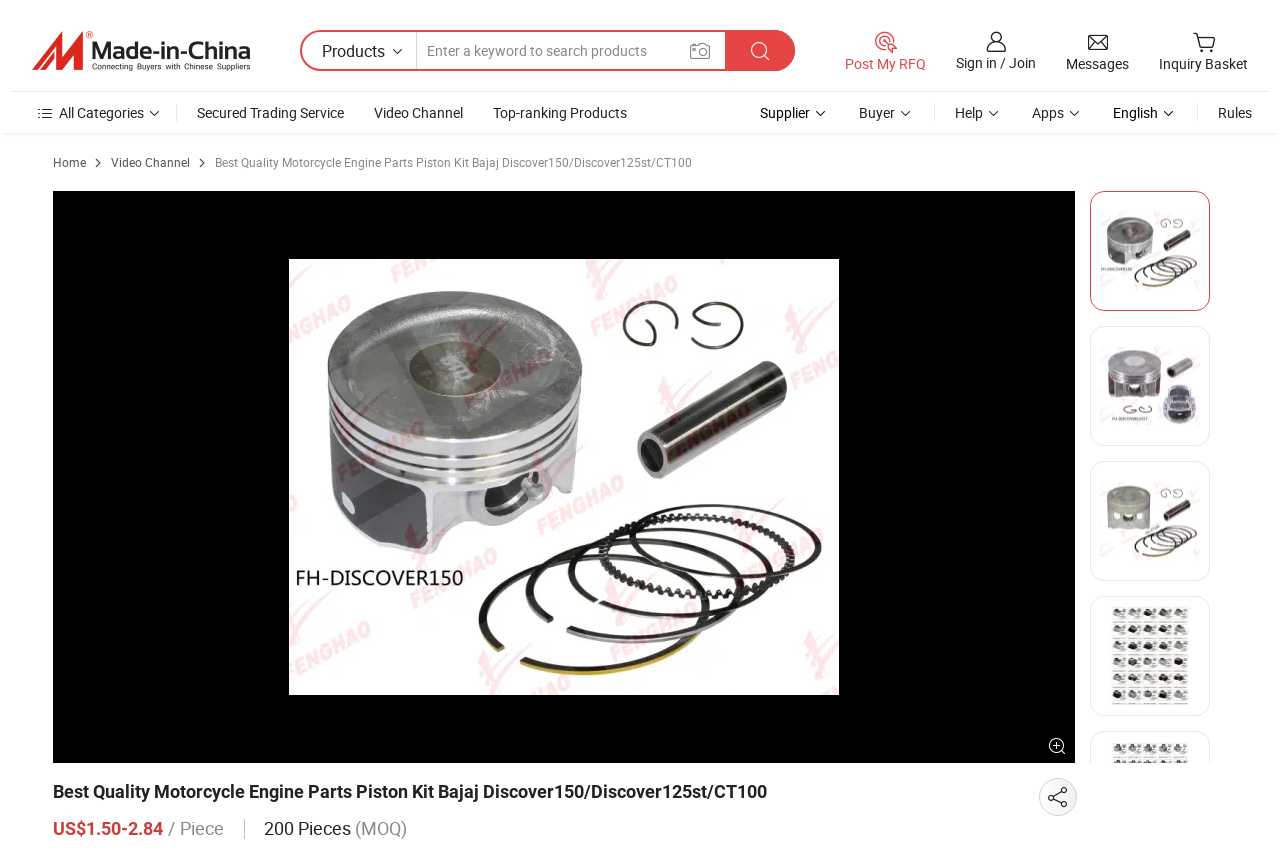What is the minimum order quantity?
Give a single word or phrase answer based on the content of the image.

200 Pieces